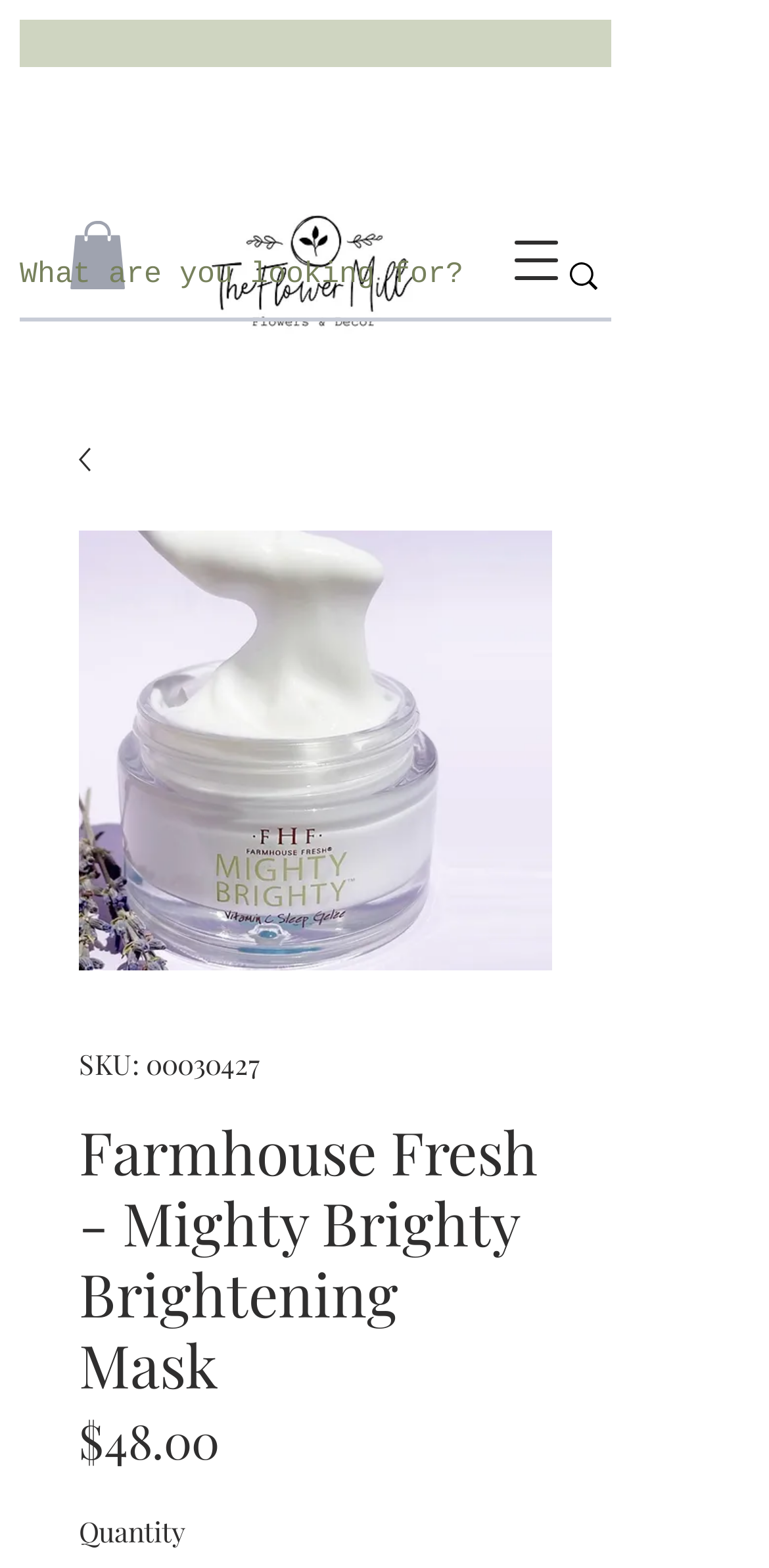Answer briefly with one word or phrase:
What is the SKU of the product?

00030427